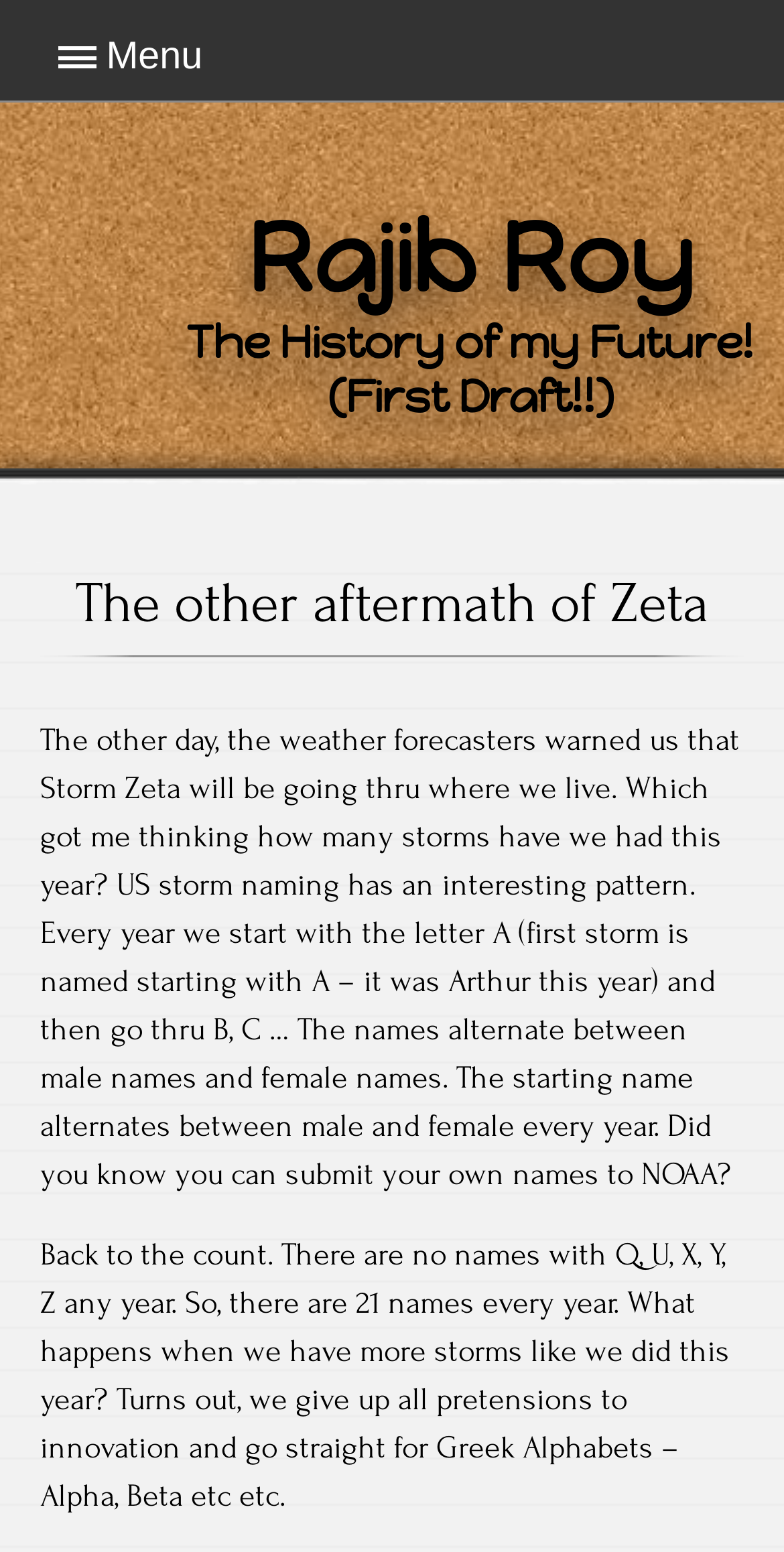Based on what you see in the screenshot, provide a thorough answer to this question: How many names are there in a year?

The webpage states that there are no names with Q, U, X, Y, Z any year, so there are 21 names every year.